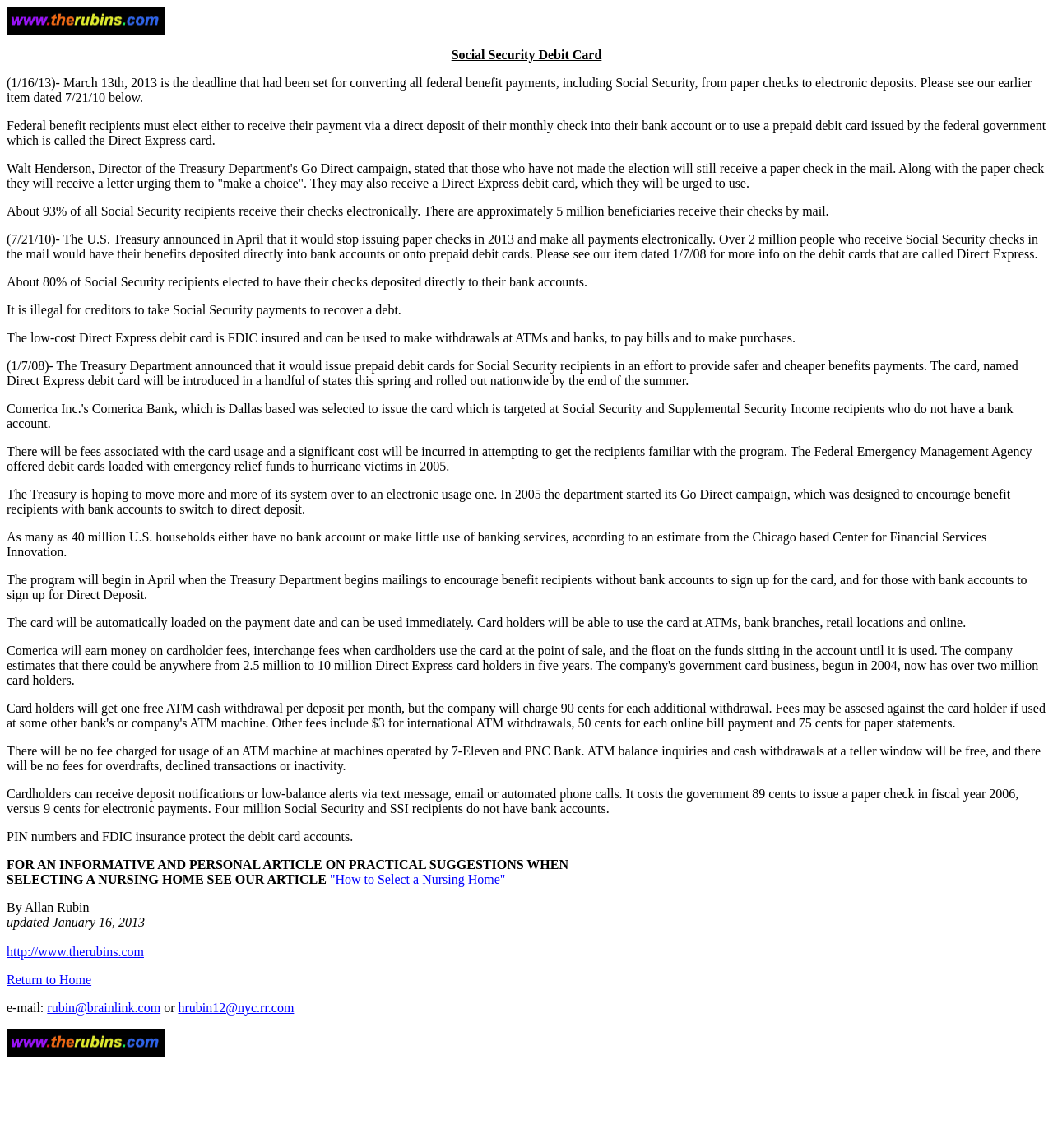Provide the bounding box coordinates of the HTML element this sentence describes: "rubin@brainlink.com". The bounding box coordinates consist of four float numbers between 0 and 1, i.e., [left, top, right, bottom].

[0.045, 0.872, 0.152, 0.884]